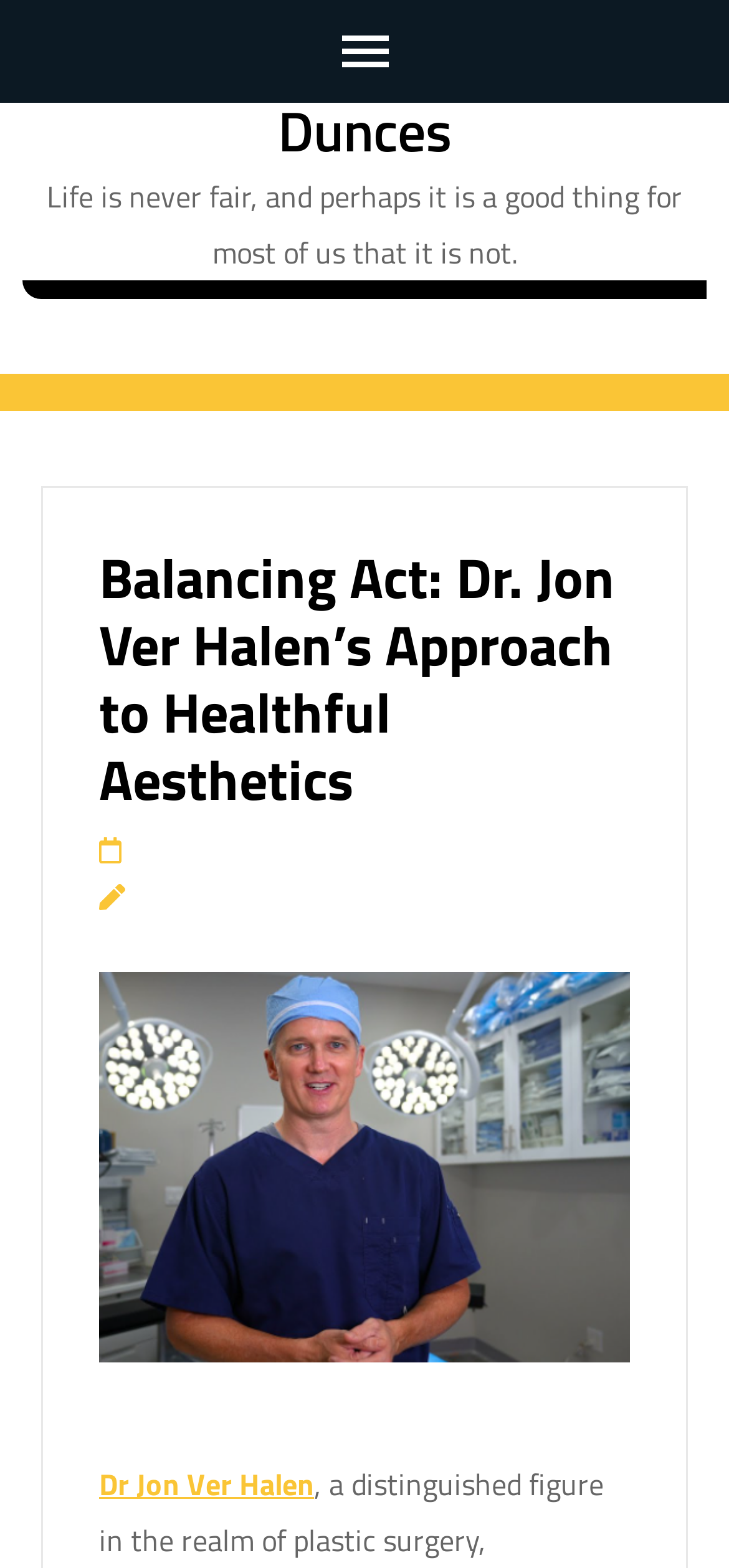Summarize the webpage with a detailed and informative caption.

The webpage appears to be an article or blog post about Dr. Jon Ver Halen's approach to healthful aesthetics, with a focus on balancing act. At the top of the page, there is a button on the right side, which is not expanded. Below the button, there is a link to "Dunces" on the top-left side of the page.

The main content of the page starts with a quote, "Life is never fair, and perhaps it is a good thing for most of us that it is not." This quote is positioned near the top of the page, spanning almost the entire width.

Below the quote, there is a header section that takes up a significant portion of the page. The header section contains the title "Balancing Act: Dr. Jon Ver Halen’s Approach to Healthful Aesthetics" in a prominent position. To the right of the title, there are two links, one below the other, which appear to be social media or sharing links.

At the bottom of the header section, there is a link to "Dr Jon Ver Halen", which is positioned near the bottom-right corner of the header section.